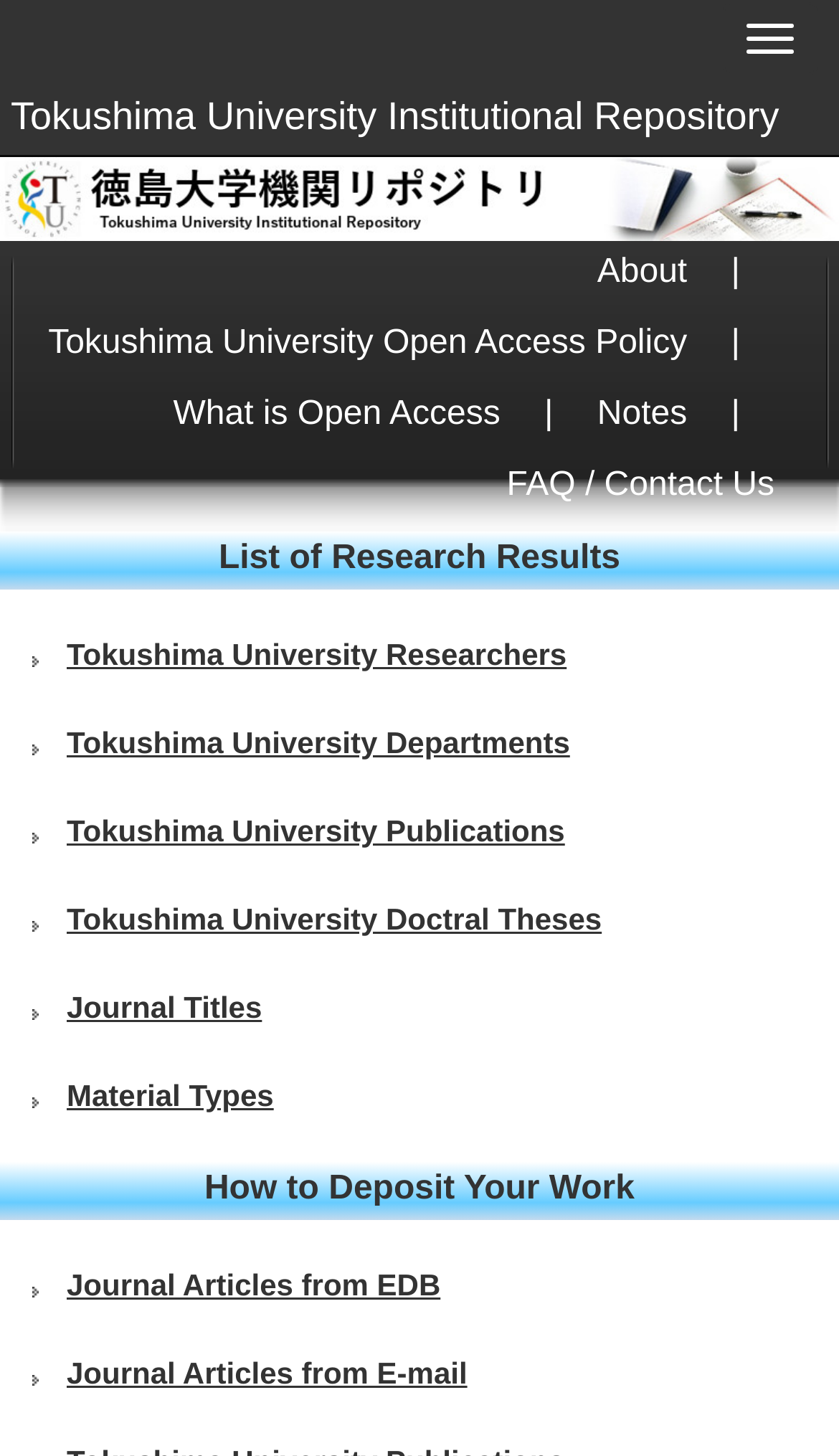Give a concise answer of one word or phrase to the question: 
What is the text above the 'List of Research Results' link?

 Tokushima University Open Access Policy